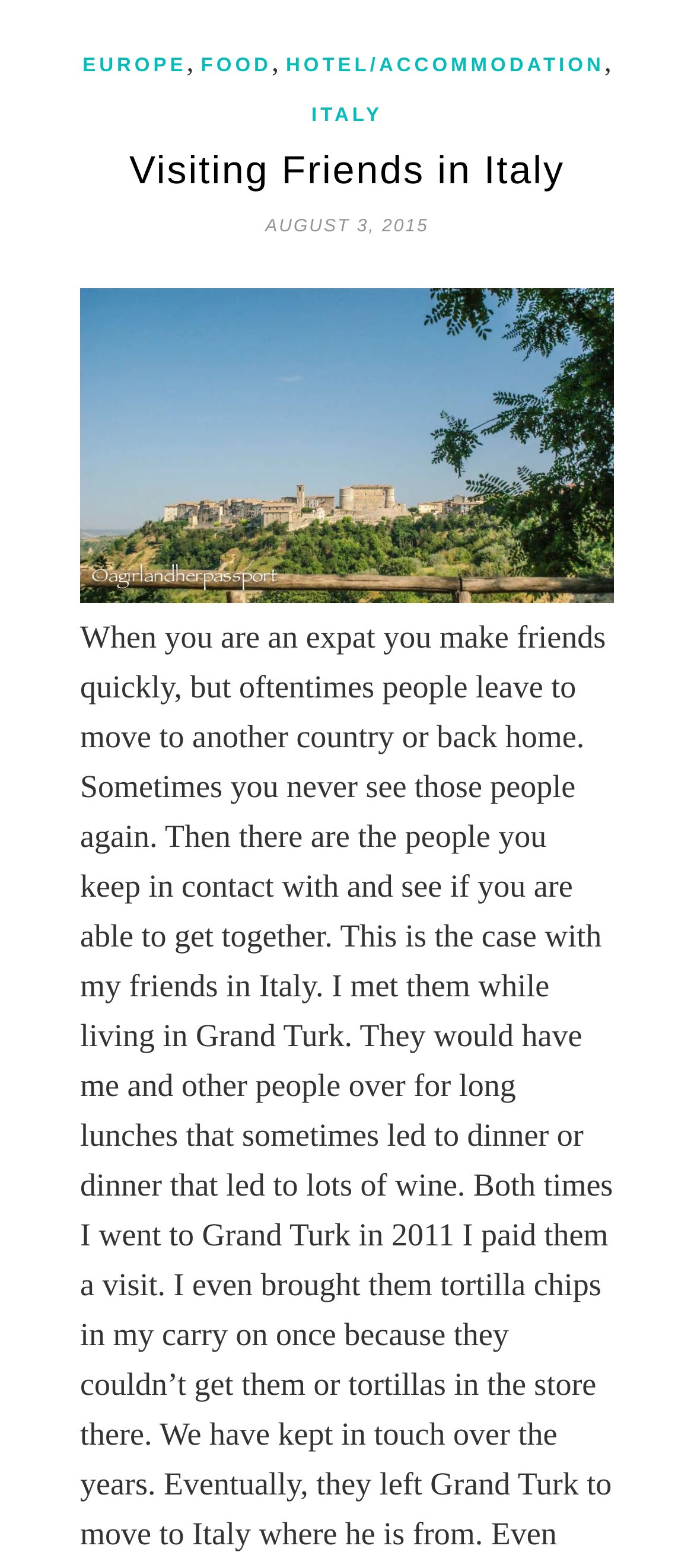Using the provided element description: "Visiting Friends in Italy", identify the bounding box coordinates. The coordinates should be four floats between 0 and 1 in the order [left, top, right, bottom].

[0.186, 0.094, 0.814, 0.122]